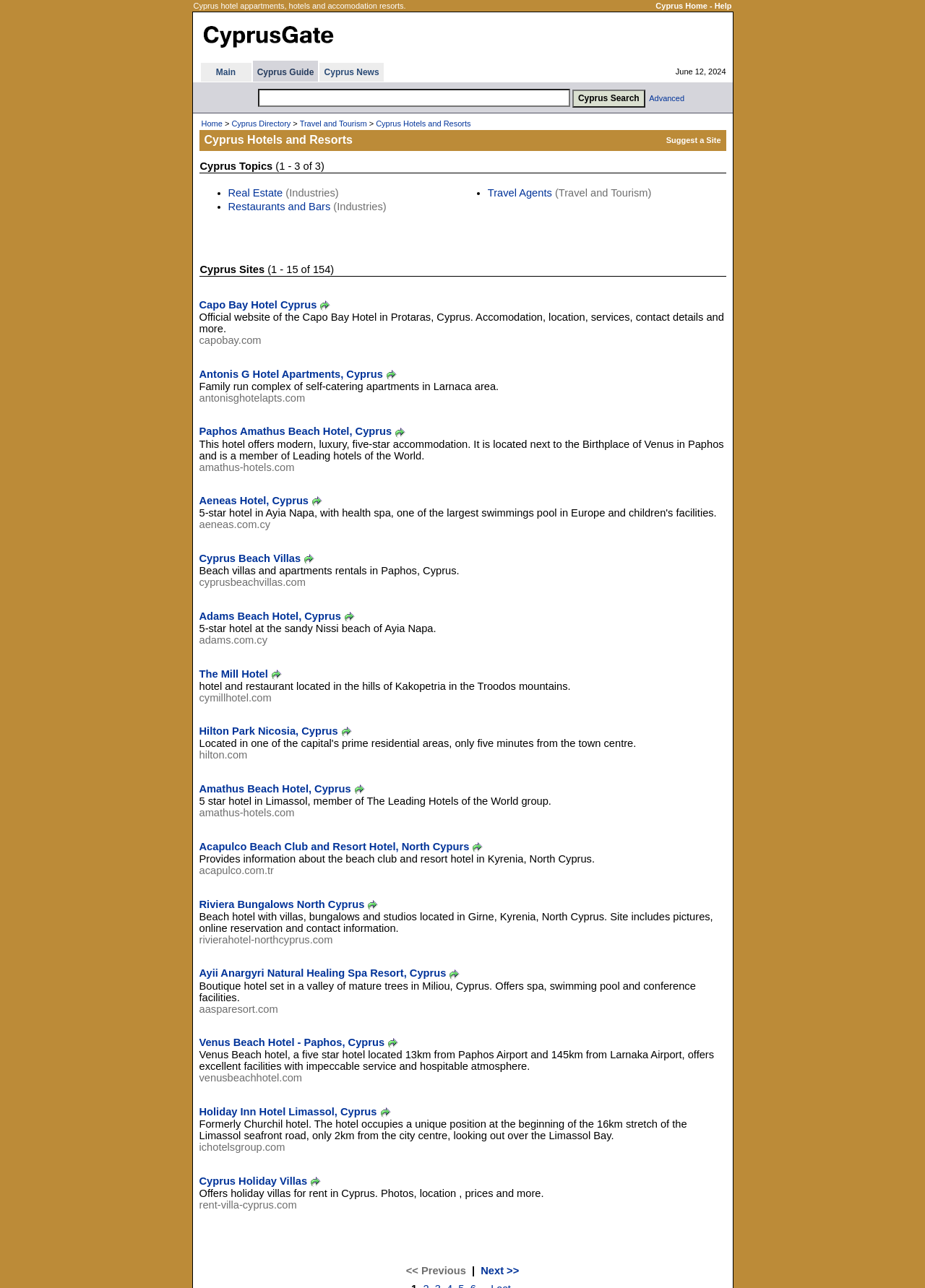What type of accommodations are listed on this webpage?
Using the information presented in the image, please offer a detailed response to the question.

The type of accommodations listed on this webpage can be inferred from the title 'Cyprus Hotels and Resorts' and the meta description 'Cyprus hotel appartments, hotels and accomodation resorts.'. It is likely that the webpage lists hotels and resorts in Cyprus.